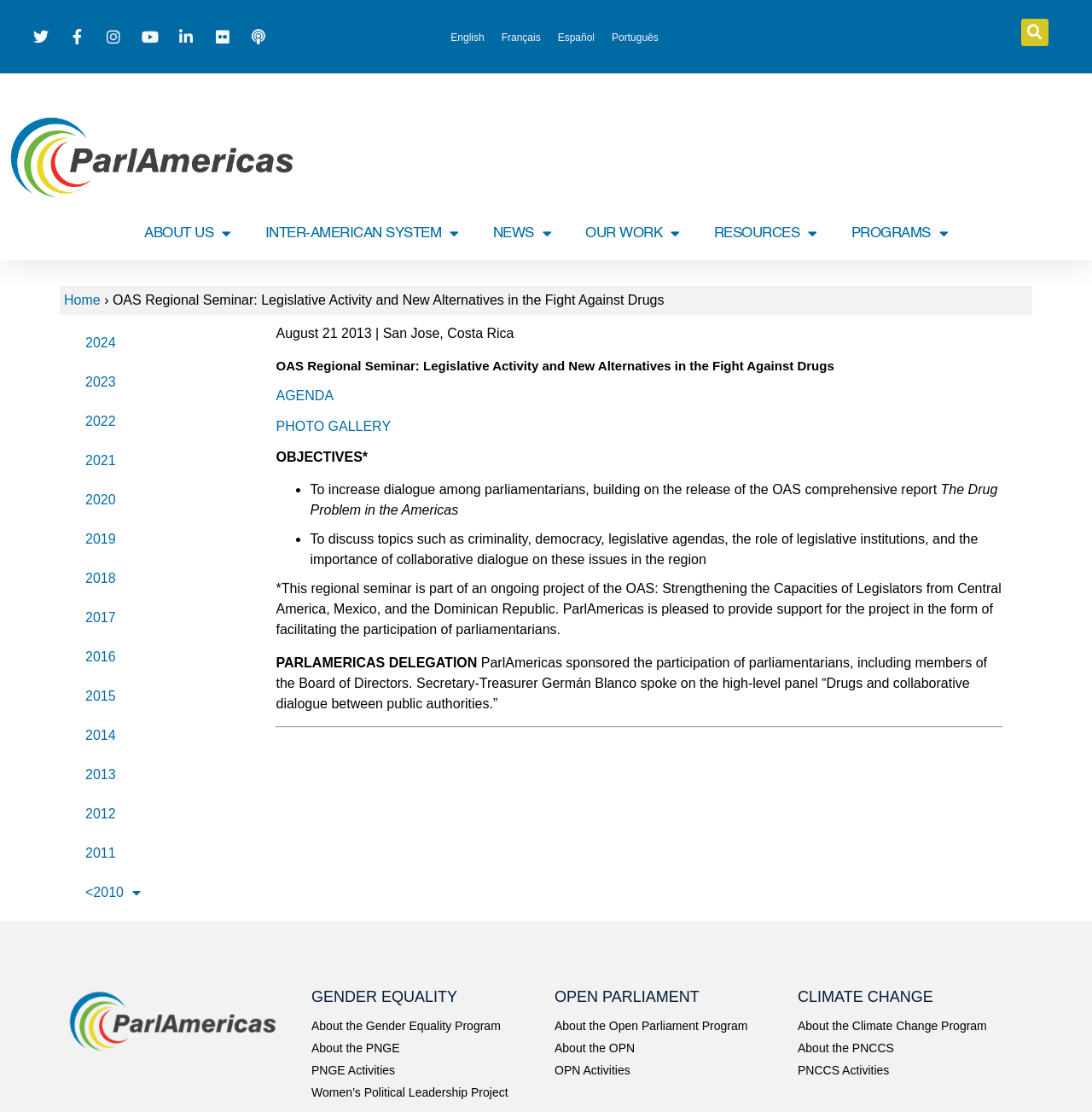By analyzing the image, answer the following question with a detailed response: What is the name of the program that ParlAmericas sponsored?

I found the name of the program in the text '*This regional seminar is part of an ongoing project of the OAS: Strengthening the Capacities of Legislators from Central America, Mexico, and the Dominican Republic.' which indicates that ParlAmericas sponsored this program.